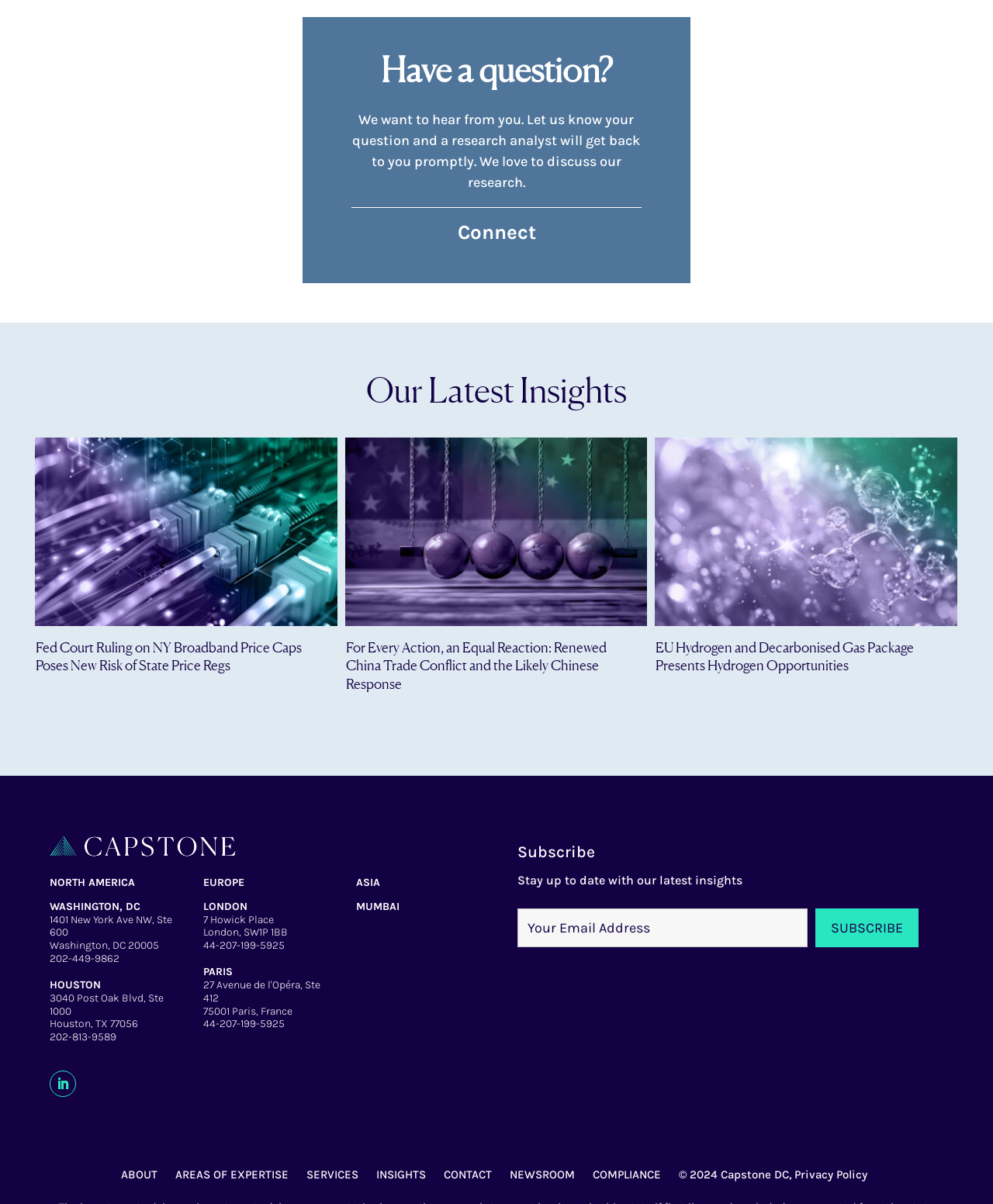Provide a one-word or short-phrase response to the question:
What is the company's phone number in Washington, DC?

202-449-9862